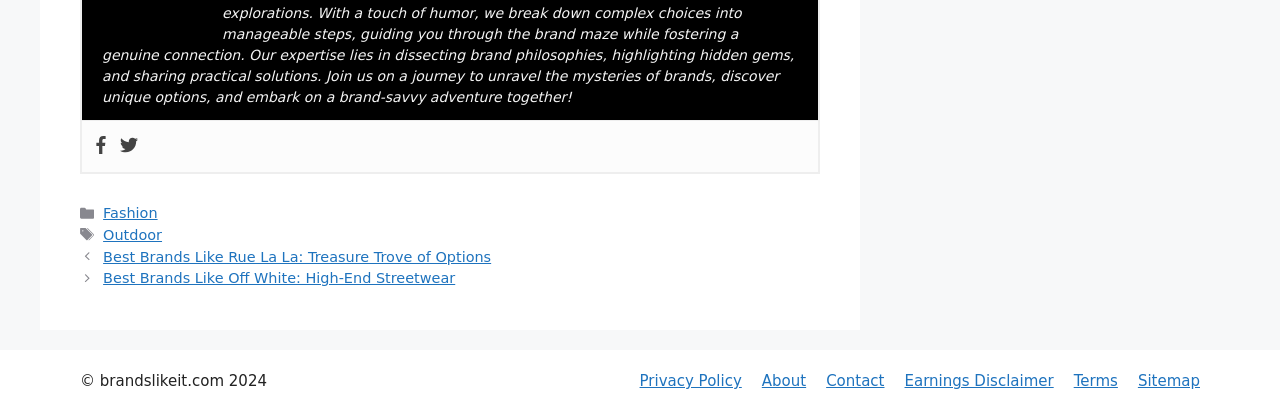Pinpoint the bounding box coordinates of the clickable area necessary to execute the following instruction: "Explore Fashion". The coordinates should be given as four float numbers between 0 and 1, namely [left, top, right, bottom].

[0.081, 0.497, 0.123, 0.536]